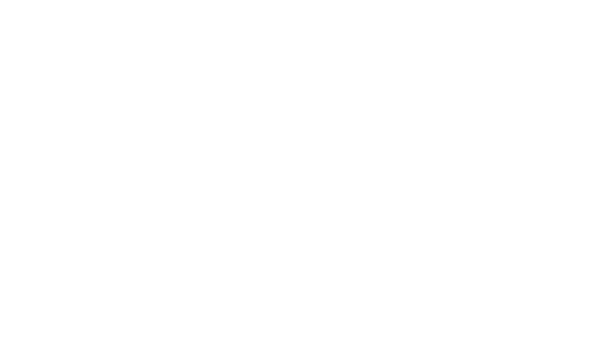Provide your answer in one word or a succinct phrase for the question: 
What aspects of a project can be integrated effectively in the sandbox?

frontend and backend